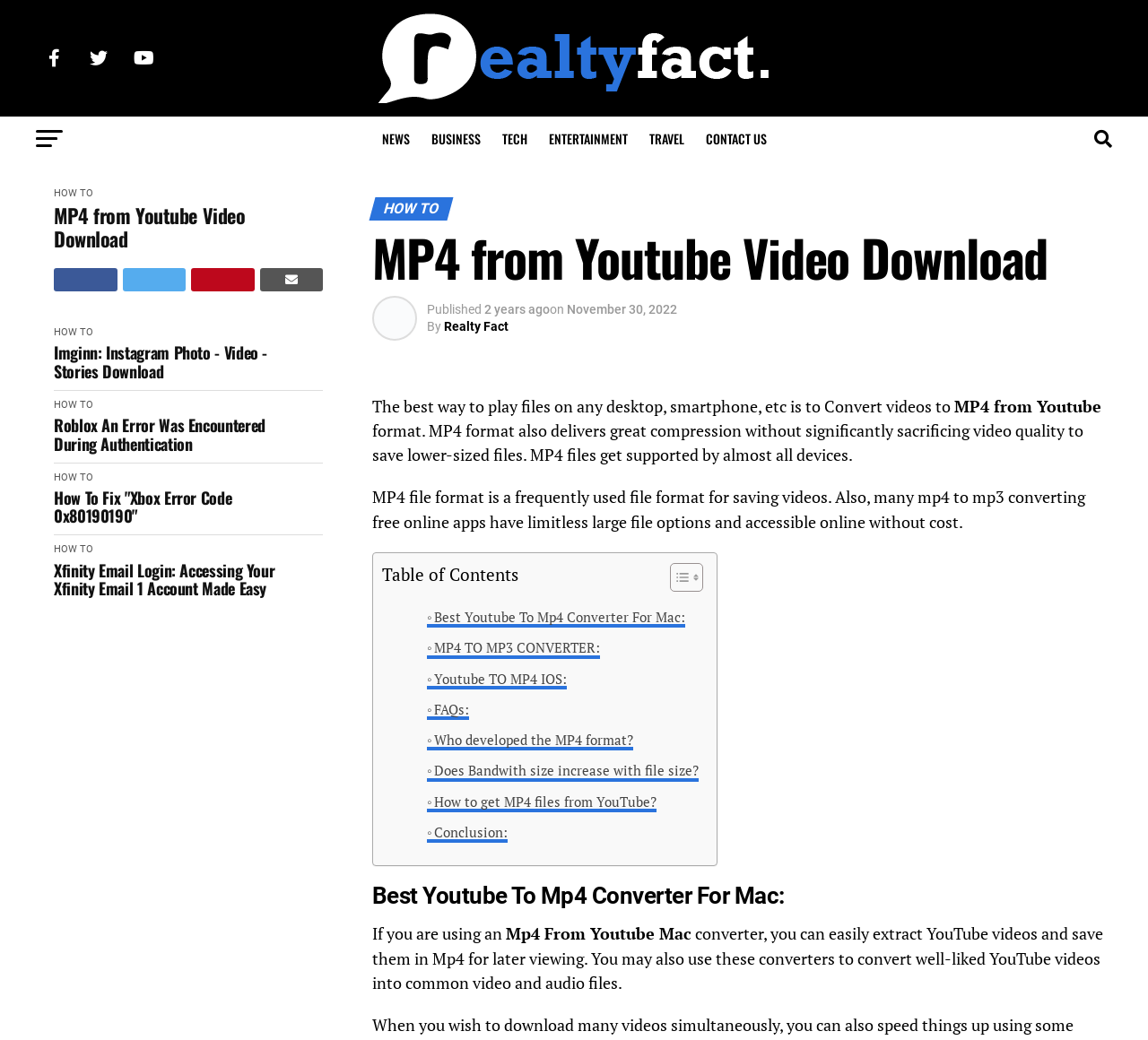Identify the bounding box coordinates of the area you need to click to perform the following instruction: "Click on the 'MP4 from Youtube Video Download' link".

[0.047, 0.197, 0.25, 0.24]